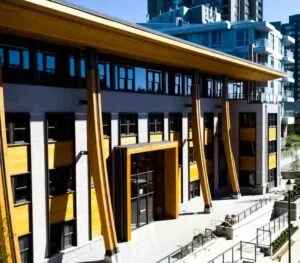Use the details in the image to answer the question thoroughly: 
What does the overall appearance of the building convey?

According to the caption, the overall appearance of the building conveys professionalism and a focus on quality, which reinforces the firm's reputation in the building industry.